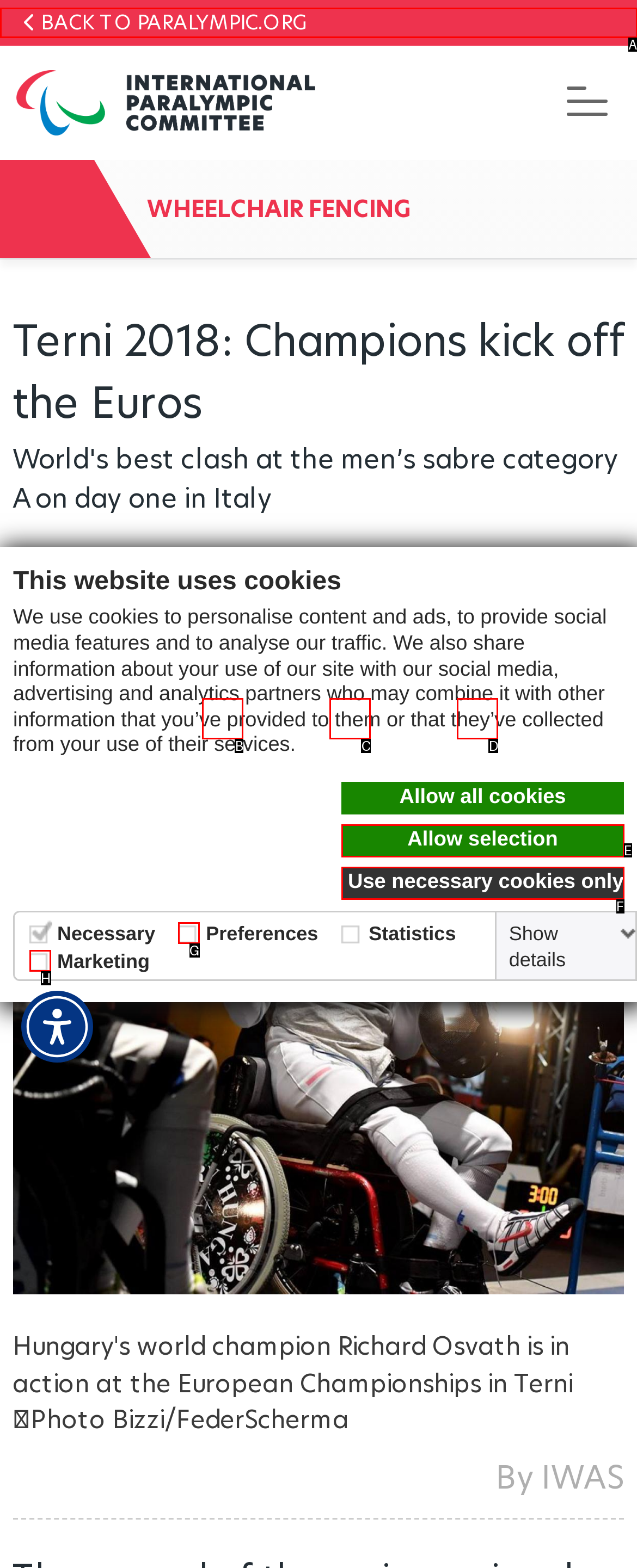For the task "Click the 'BACK TO PARALYMPIC.ORG' link", which option's letter should you click? Answer with the letter only.

A